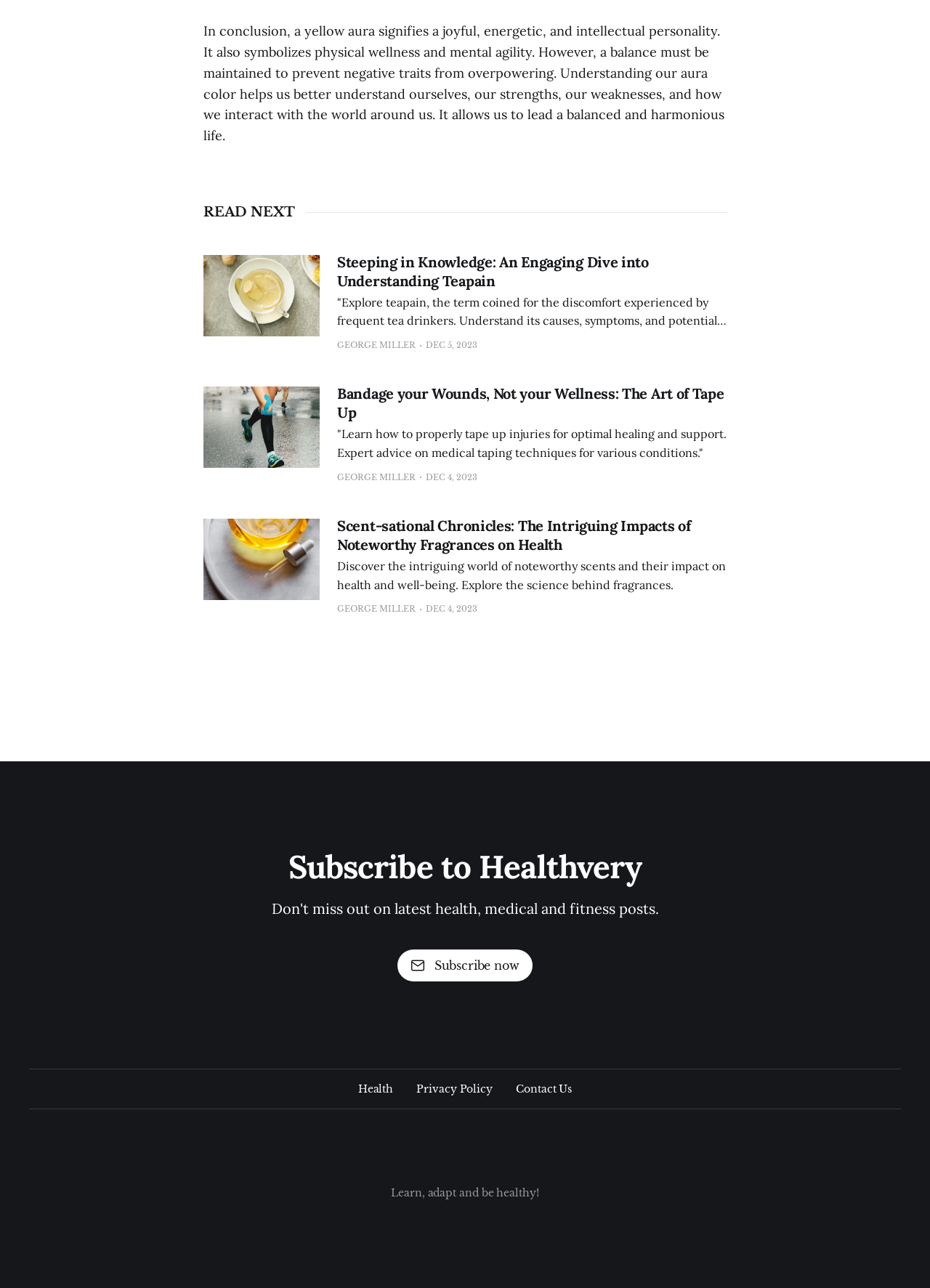What is the tagline of the Healthvery website?
Please provide a single word or phrase answer based on the image.

Learn, adapt and be healthy!